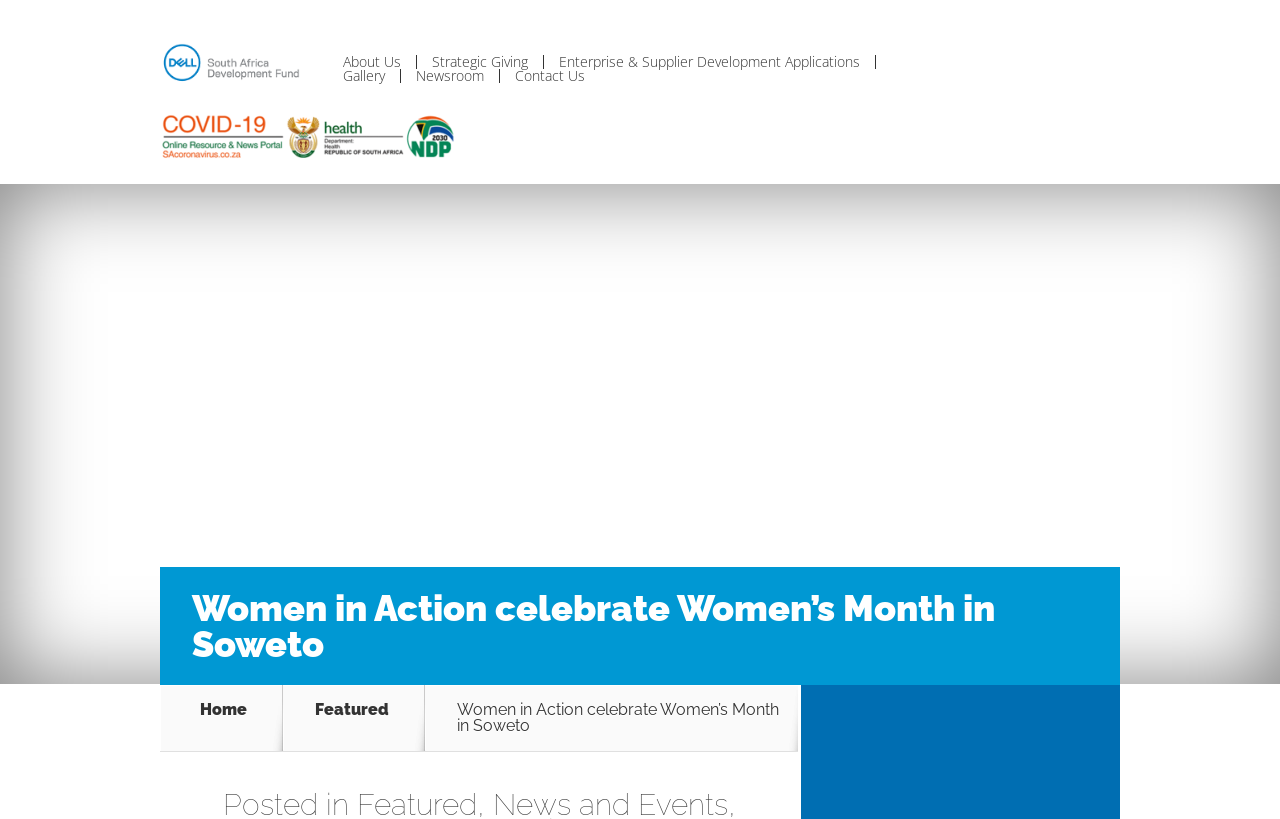Specify the bounding box coordinates of the element's region that should be clicked to achieve the following instruction: "read Newsroom". The bounding box coordinates consist of four float numbers between 0 and 1, in the format [left, top, right, bottom].

[0.325, 0.084, 0.378, 0.101]